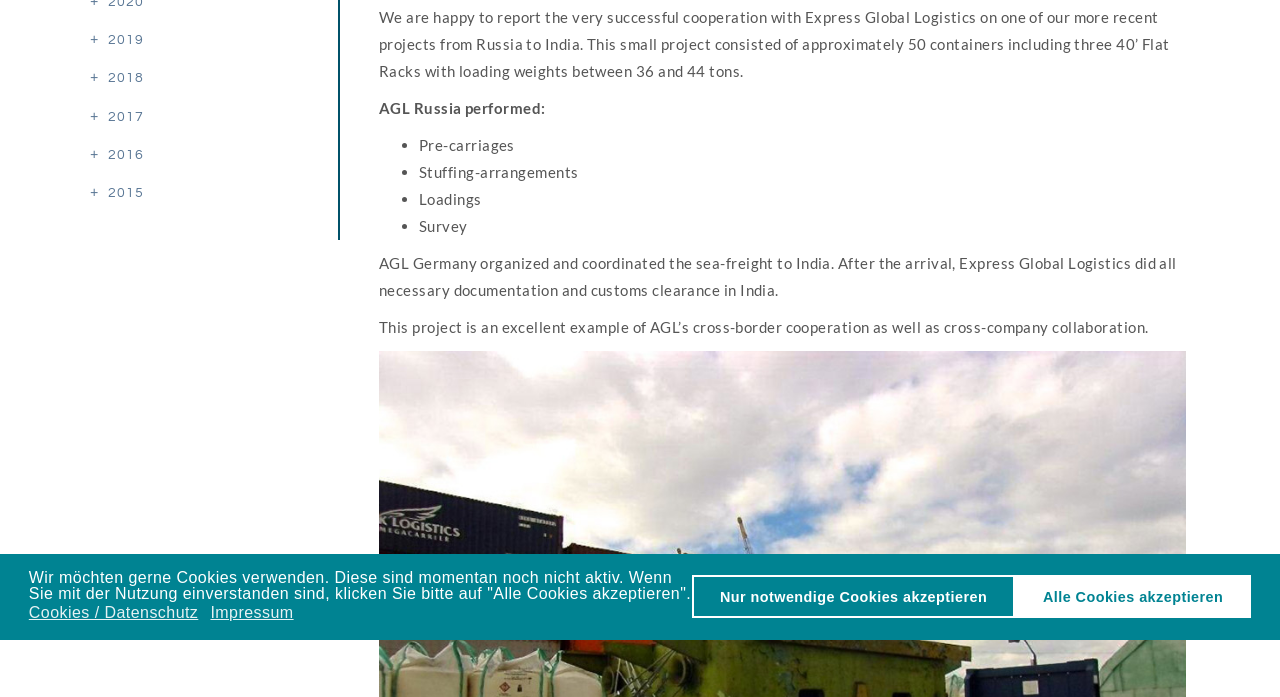Locate the bounding box for the described UI element: "Fire Engines to Vietnam". Ensure the coordinates are four float numbers between 0 and 1, formatted as [left, top, right, bottom].

[0.083, 0.62, 0.214, 0.661]